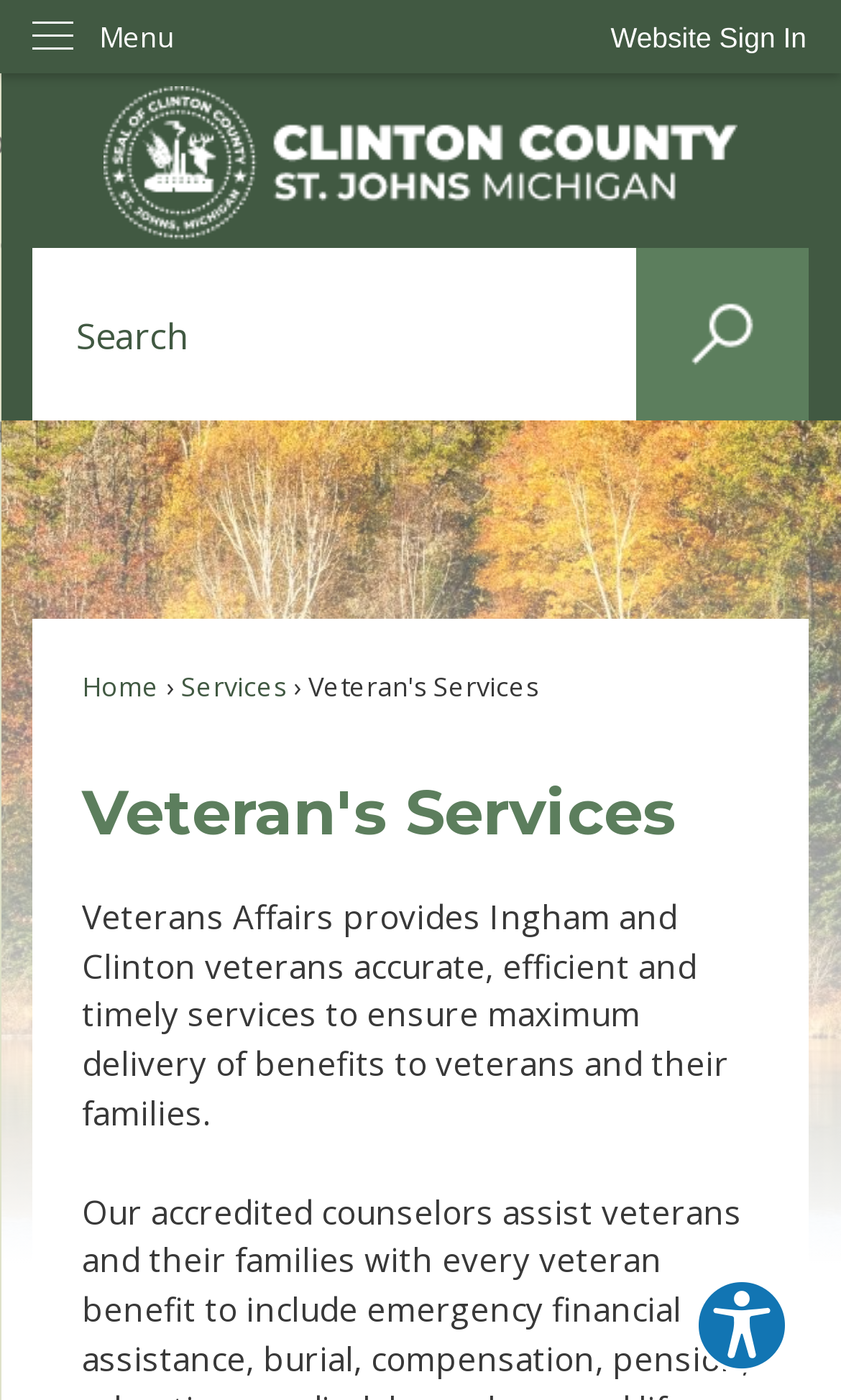Please identify the bounding box coordinates of the element I should click to complete this instruction: 'Search for something on the site'. The coordinates should be given as four float numbers between 0 and 1, like this: [left, top, right, bottom].

[0.039, 0.177, 0.961, 0.3]